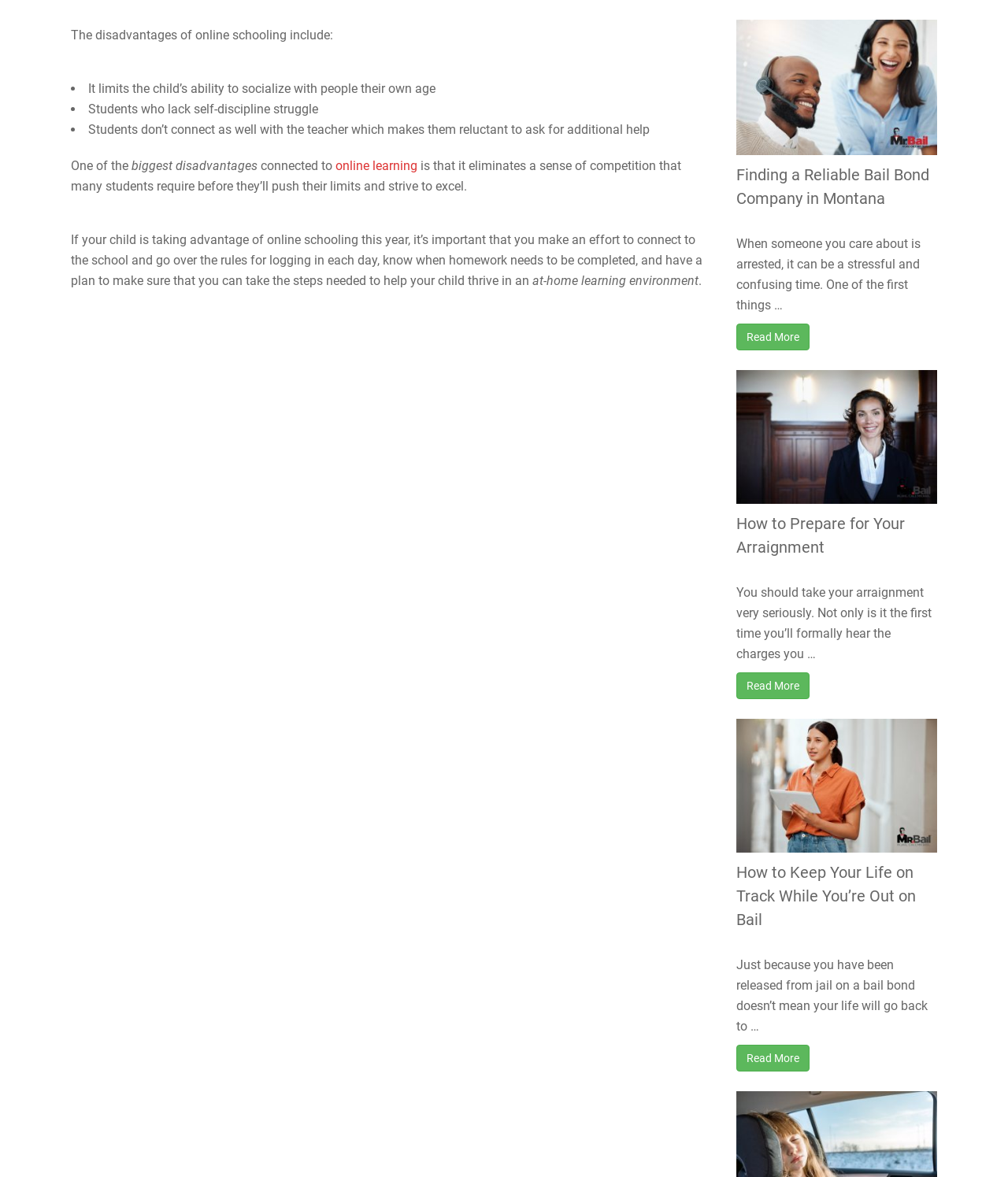Please identify the bounding box coordinates of the element that needs to be clicked to execute the following command: "Click on 'How to Prepare for Your Arraignment'". Provide the bounding box using four float numbers between 0 and 1, formatted as [left, top, right, bottom].

[0.73, 0.437, 0.898, 0.473]